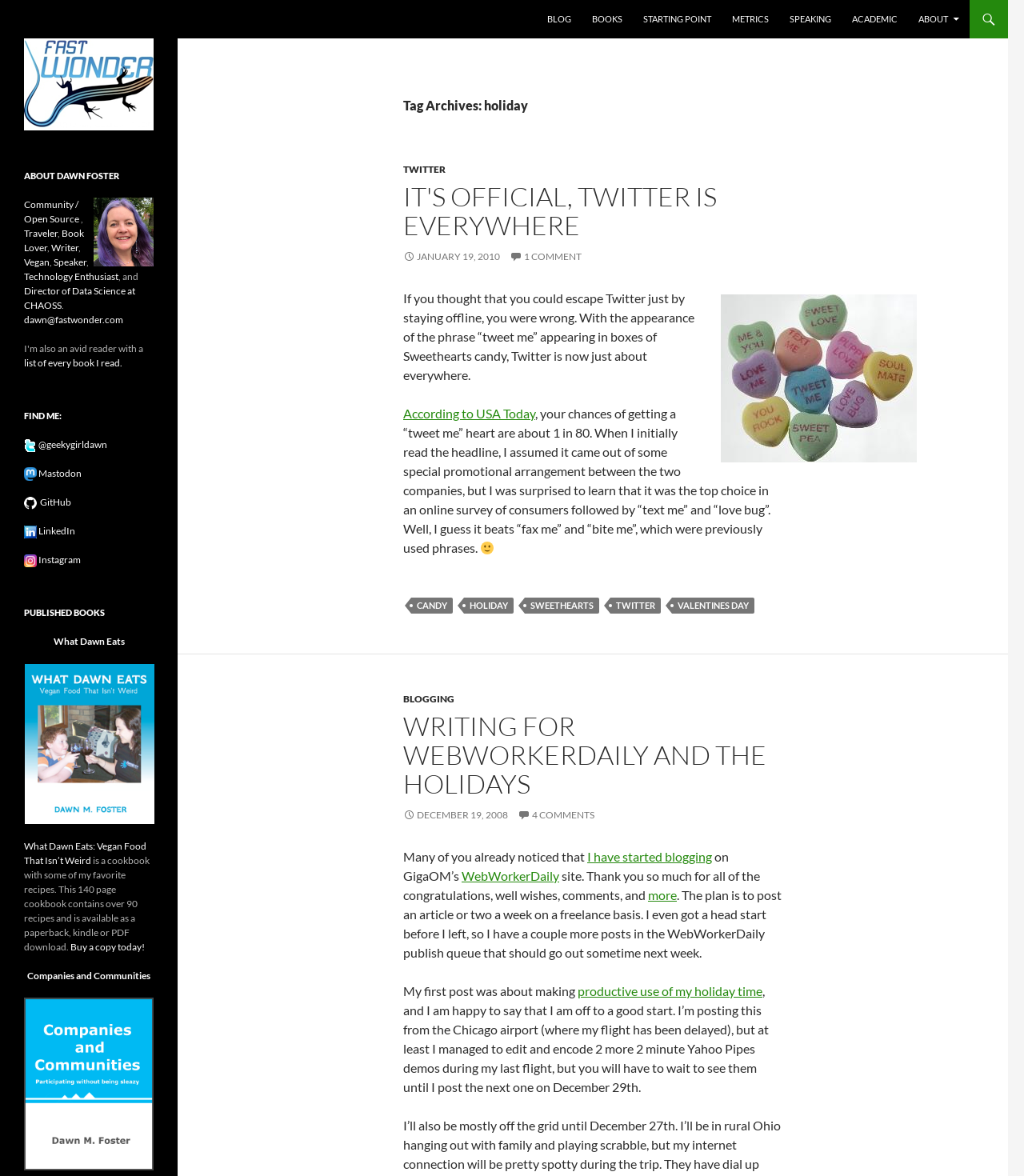Identify the bounding box coordinates of the region that needs to be clicked to carry out this instruction: "check the 'PUBLISHED BOOKS' section". Provide these coordinates as four float numbers ranging from 0 to 1, i.e., [left, top, right, bottom].

[0.023, 0.515, 0.15, 0.528]